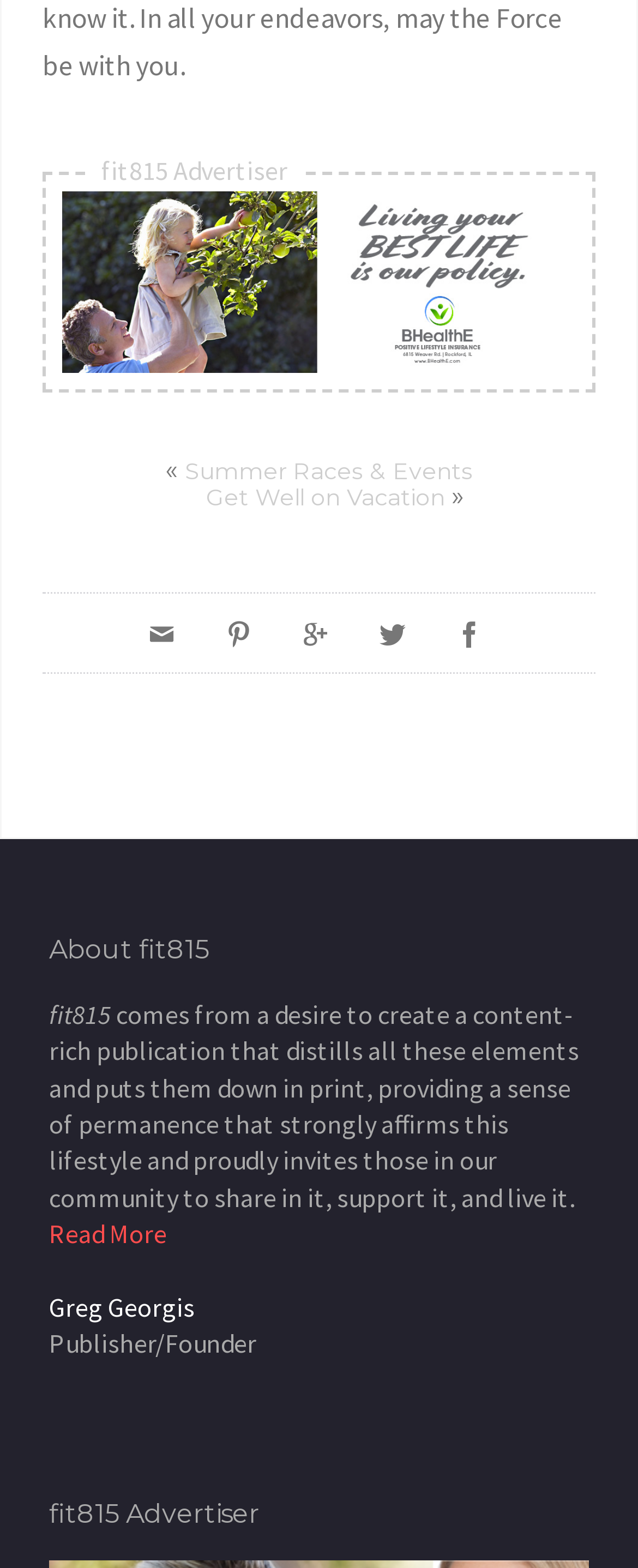Using the information in the image, could you please answer the following question in detail:
What is the name of the magazine?

The name of the magazine can be found in the link element at the top of the page, which reads 'BHealthE_fit815 Magazine_FitMe Wellness_Rockford Gym'.